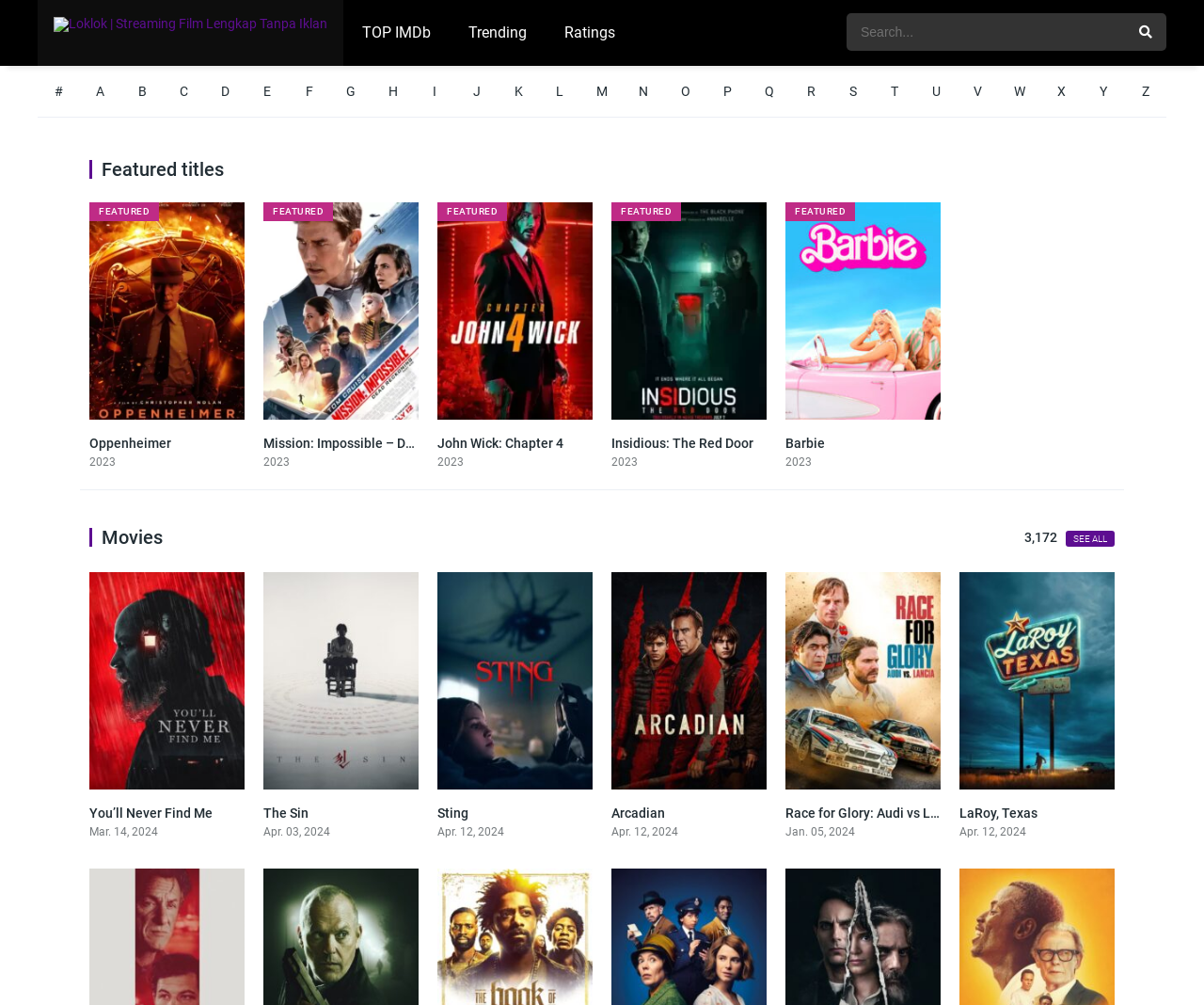Answer briefly with one word or phrase:
What is the rating of the movie 'Oppenheimer'?

8.9